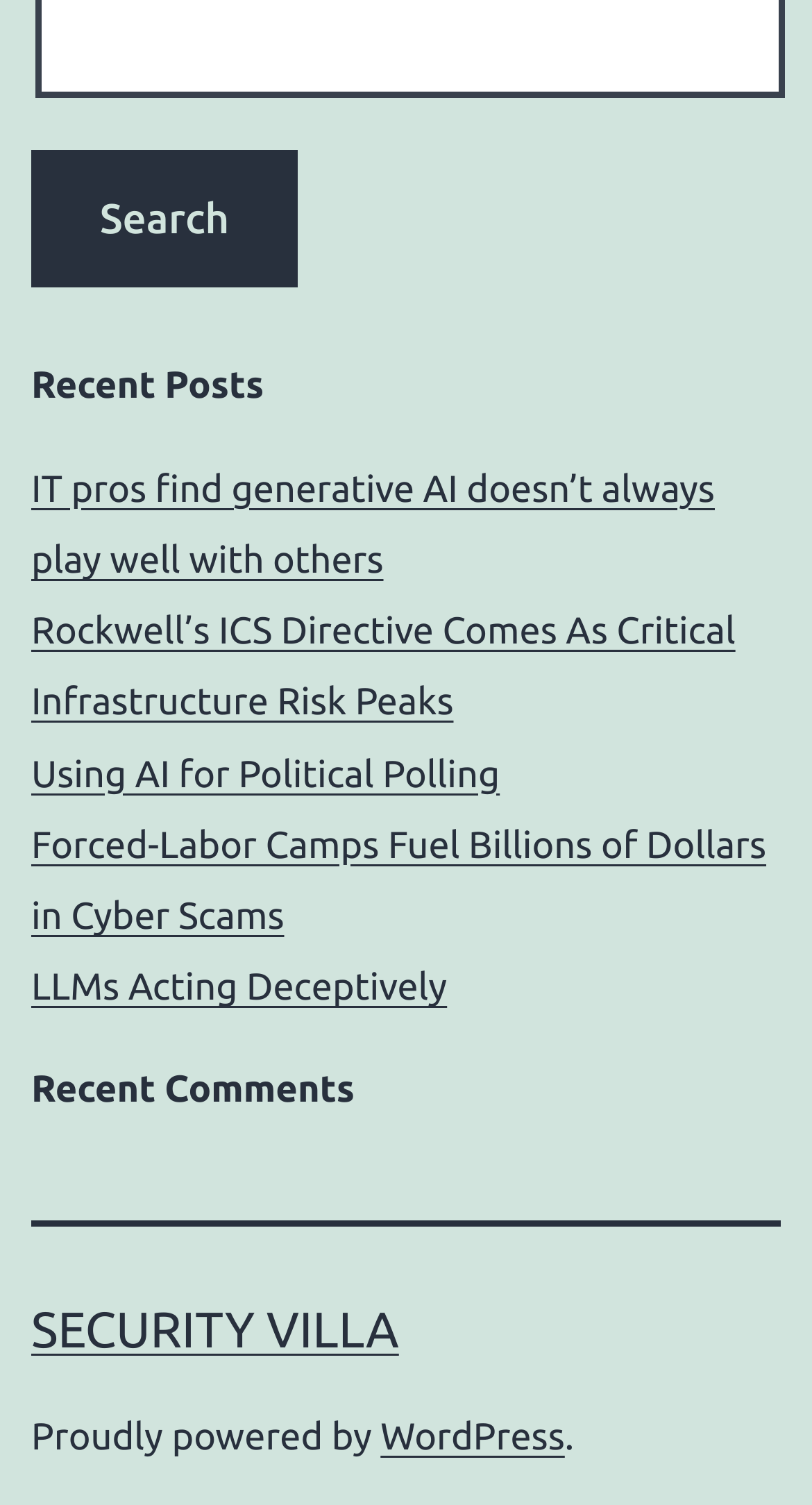Please identify the bounding box coordinates of the clickable element to fulfill the following instruction: "Visit the SECURITY VILLA website". The coordinates should be four float numbers between 0 and 1, i.e., [left, top, right, bottom].

[0.038, 0.865, 0.491, 0.903]